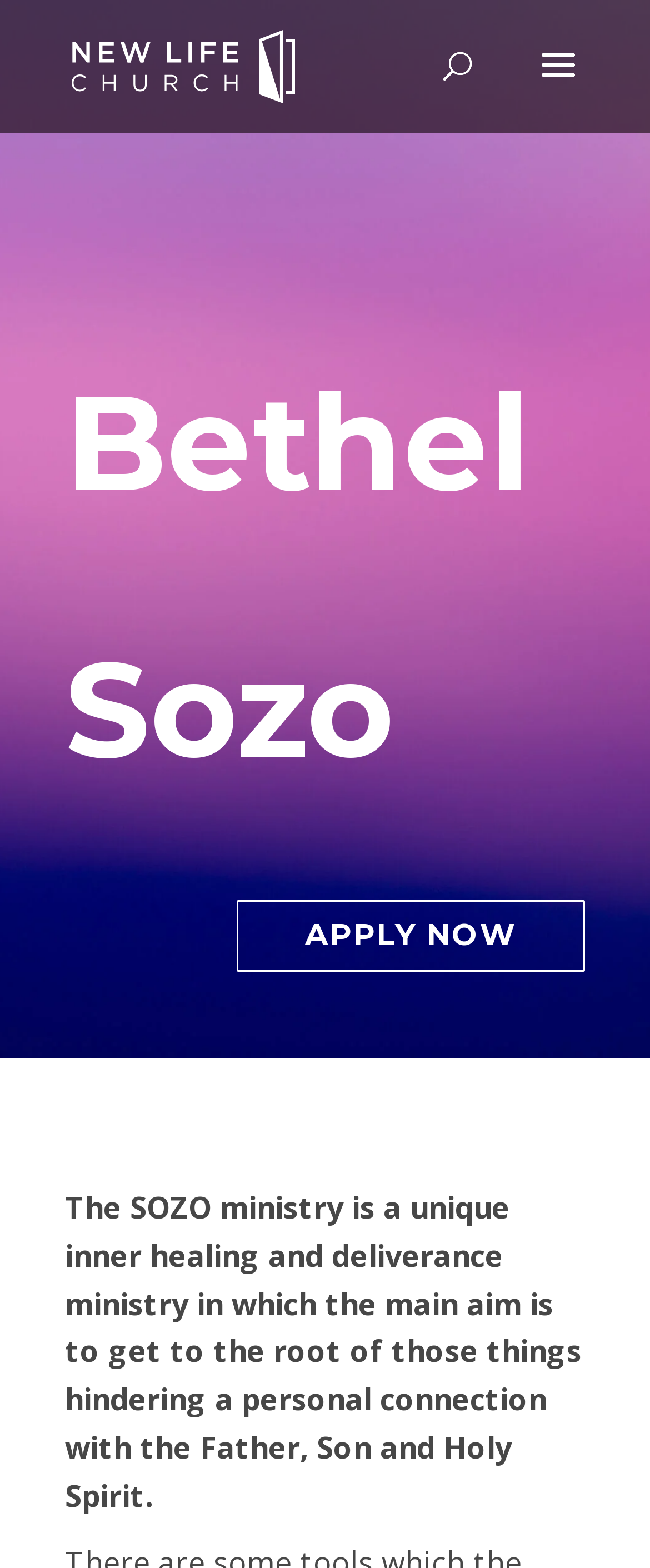Based on the element description: "alt="New Life Church"", identify the UI element and provide its bounding box coordinates. Use four float numbers between 0 and 1, [left, top, right, bottom].

[0.11, 0.03, 0.453, 0.051]